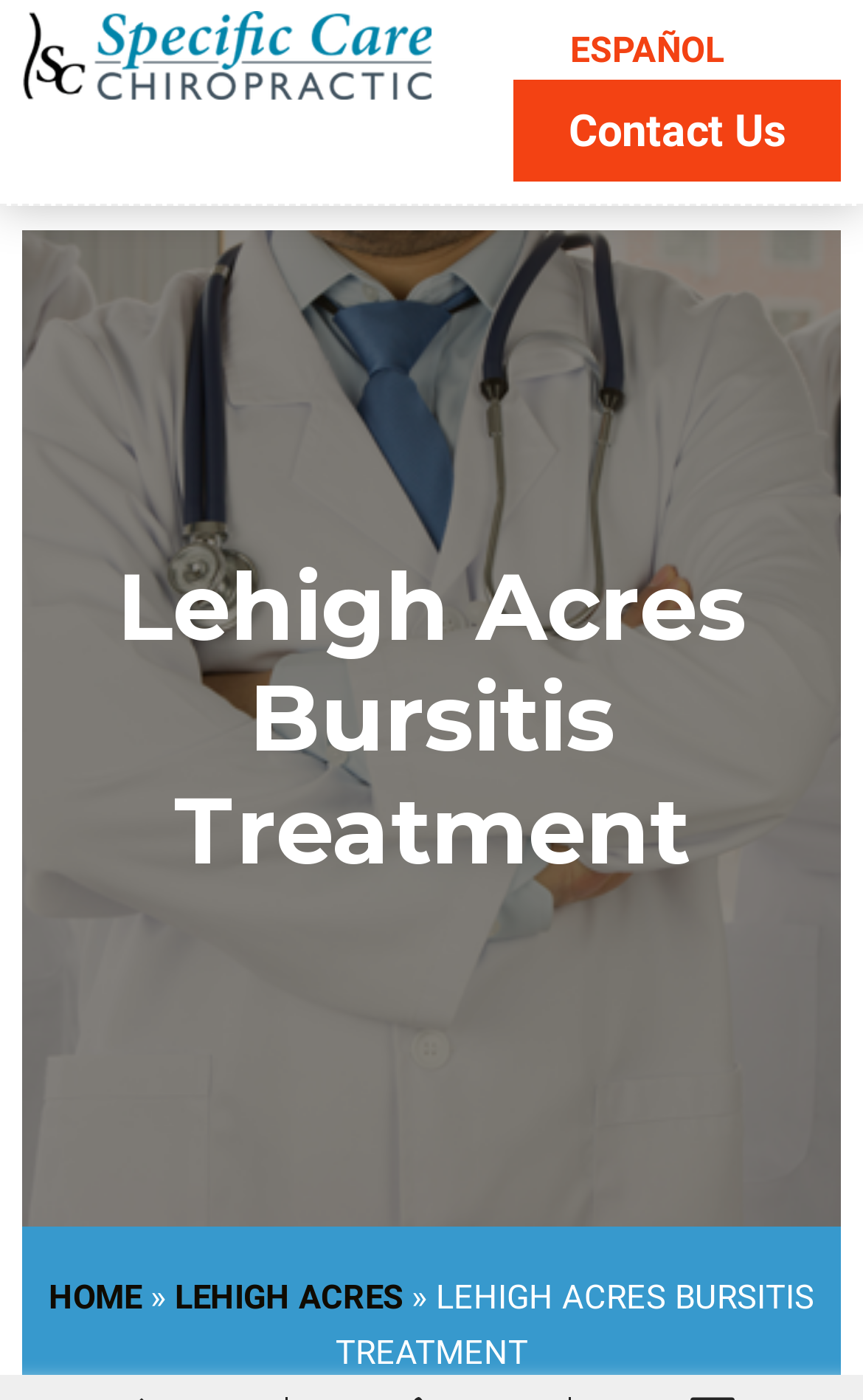What is the breadcrumb navigation?
Based on the screenshot, answer the question with a single word or phrase.

HOME » LEHIGH ACRES » LEHIGH ACRES BURSITIS TREATMENT